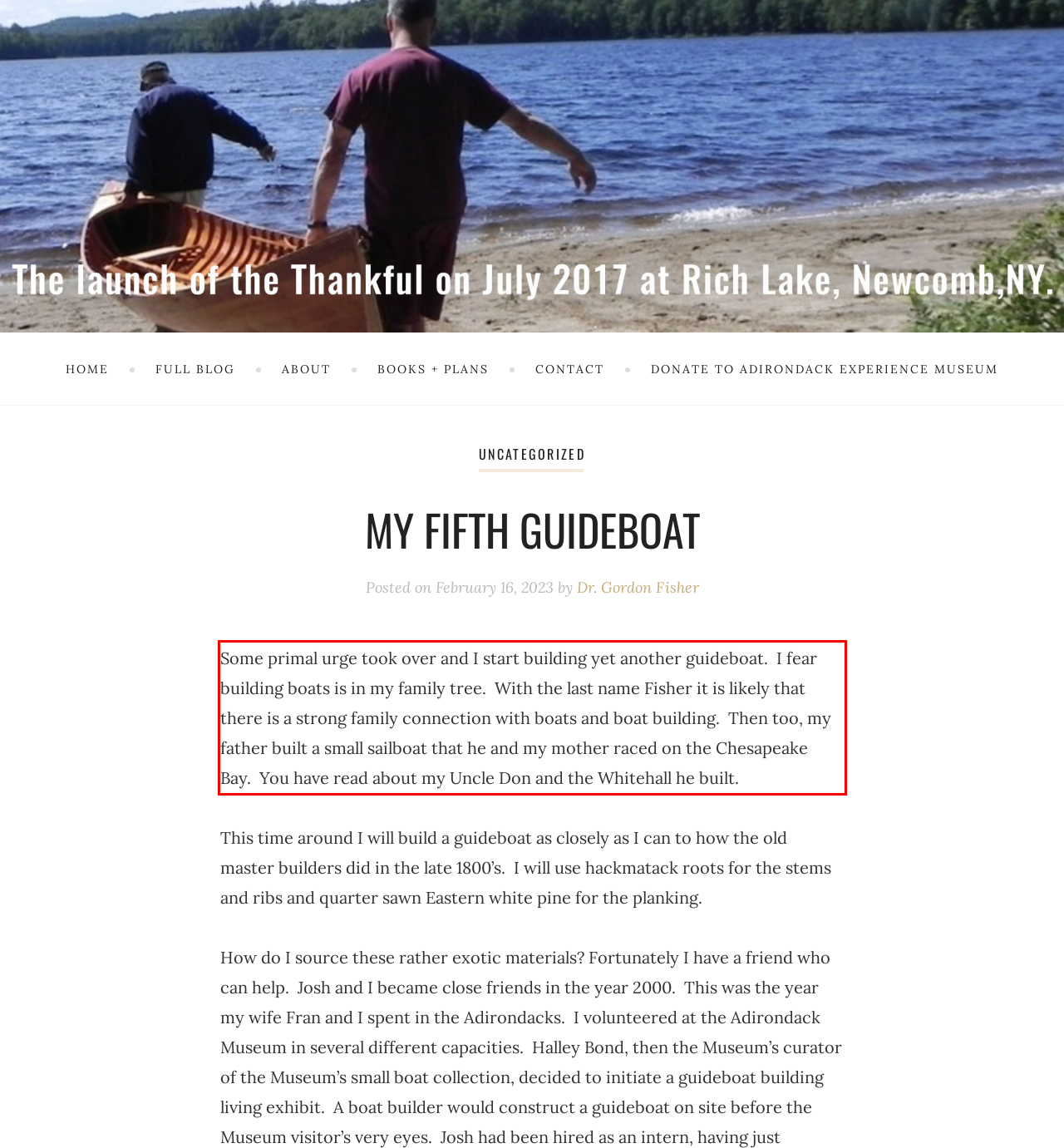Examine the webpage screenshot, find the red bounding box, and extract the text content within this marked area.

Some primal urge took over and I start building yet another guideboat. I fear building boats is in my family tree. With the last name Fisher it is likely that there is a strong family connection with boats and boat building. Then too, my father built a small sailboat that he and my mother raced on the Chesapeake Bay. You have read about my Uncle Don and the Whitehall he built.